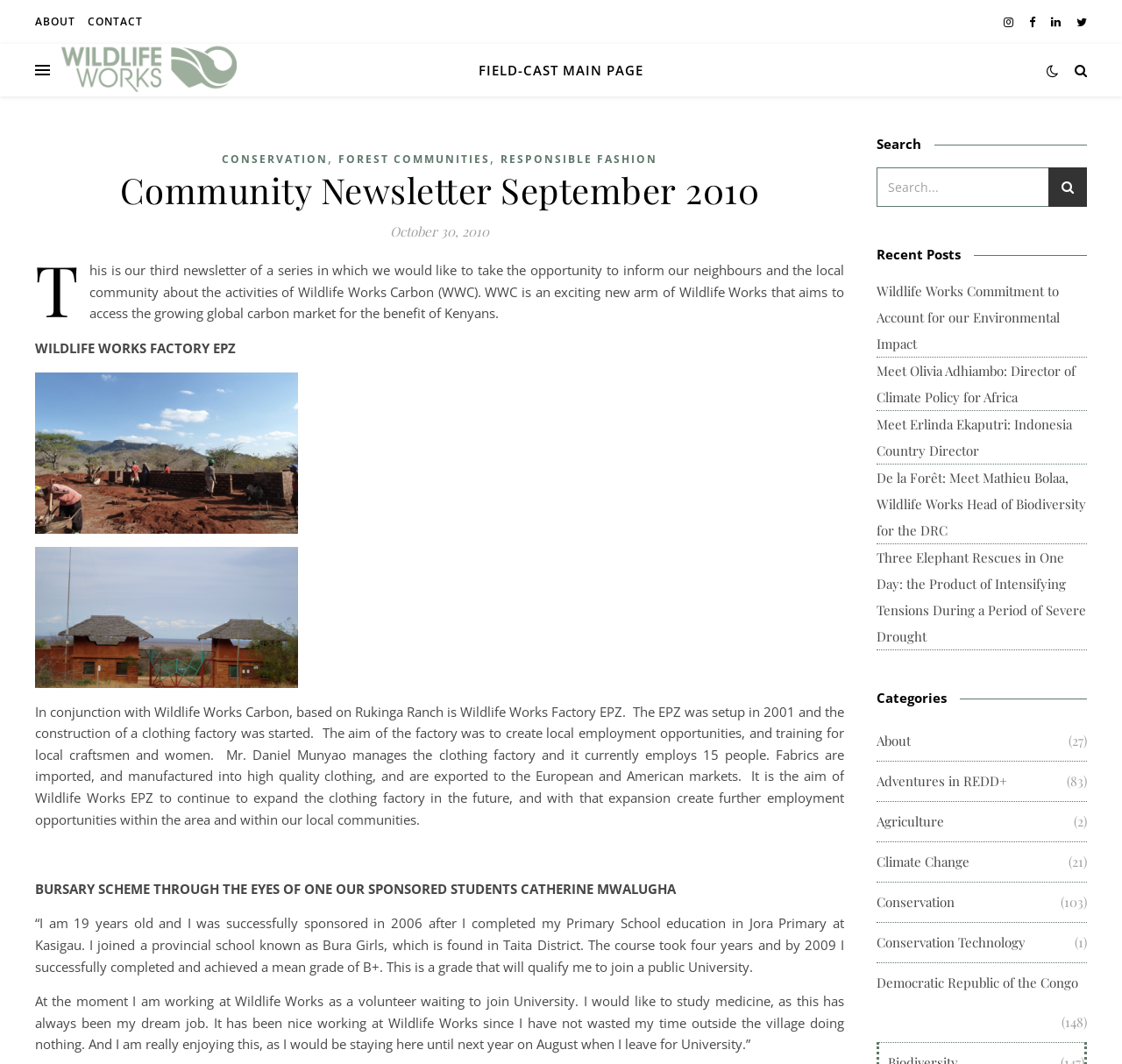Determine the bounding box coordinates for the HTML element described here: "Democratic Republic of the Congo".

[0.781, 0.905, 0.961, 0.942]